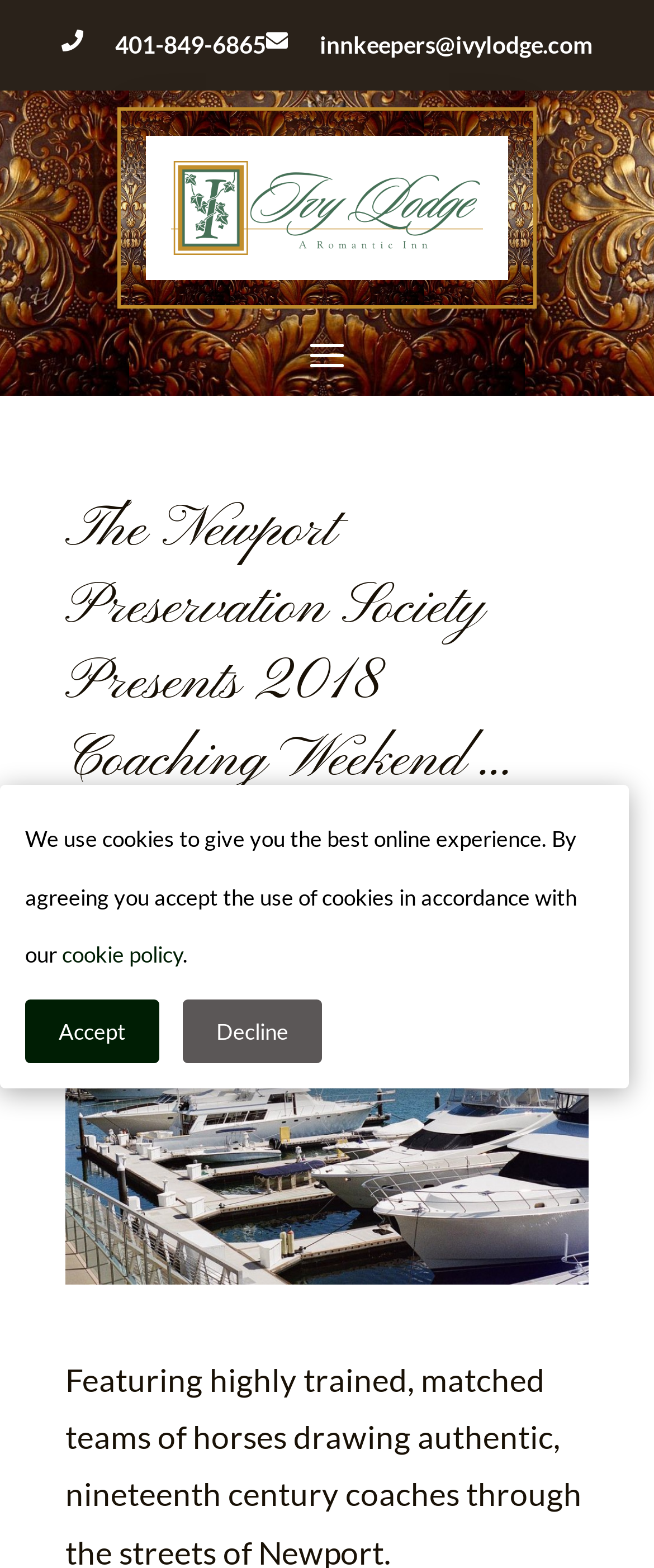Please extract and provide the main headline of the webpage.

The Newport Preservation Society Presents 2018 Coaching Weekend … August 16-19